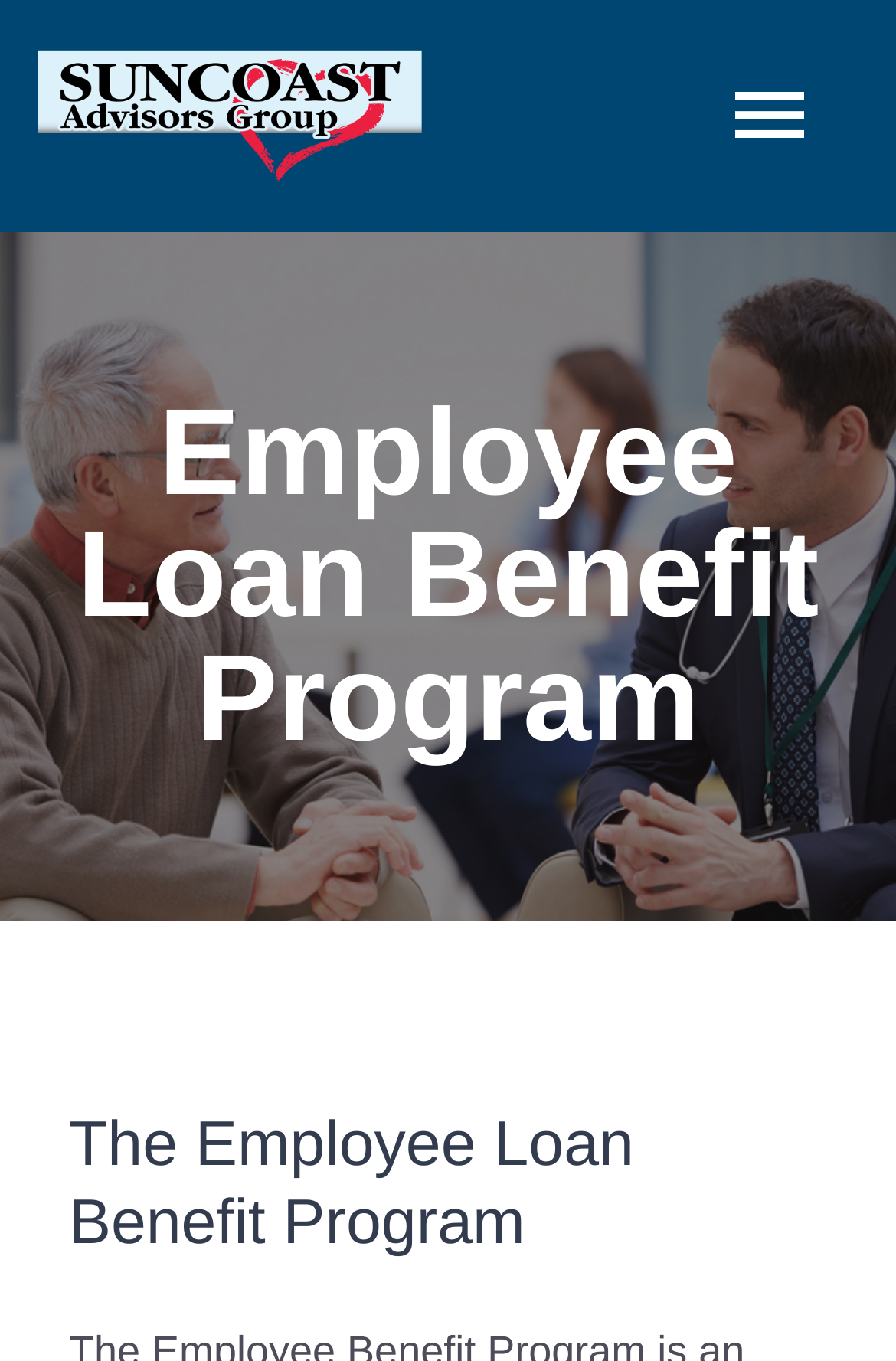Based on the element description: "President’s Report July 2022", identify the UI element and provide its bounding box coordinates. Use four float numbers between 0 and 1, [left, top, right, bottom].

None